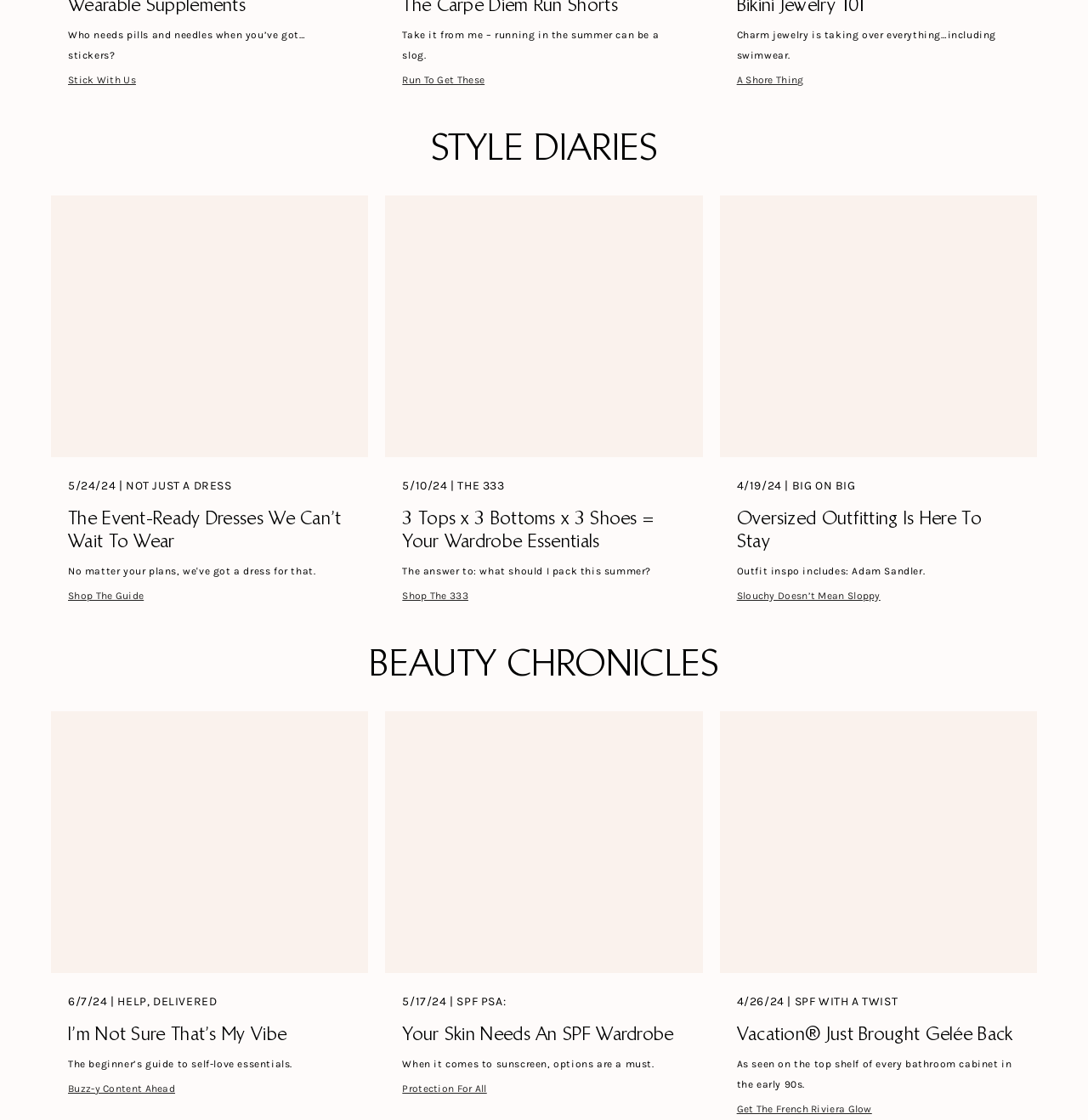Determine the bounding box coordinates of the clickable area required to perform the following instruction: "Get 'The French Riviera Glow'". The coordinates should be represented as four float numbers between 0 and 1: [left, top, right, bottom].

[0.677, 0.985, 0.801, 0.995]